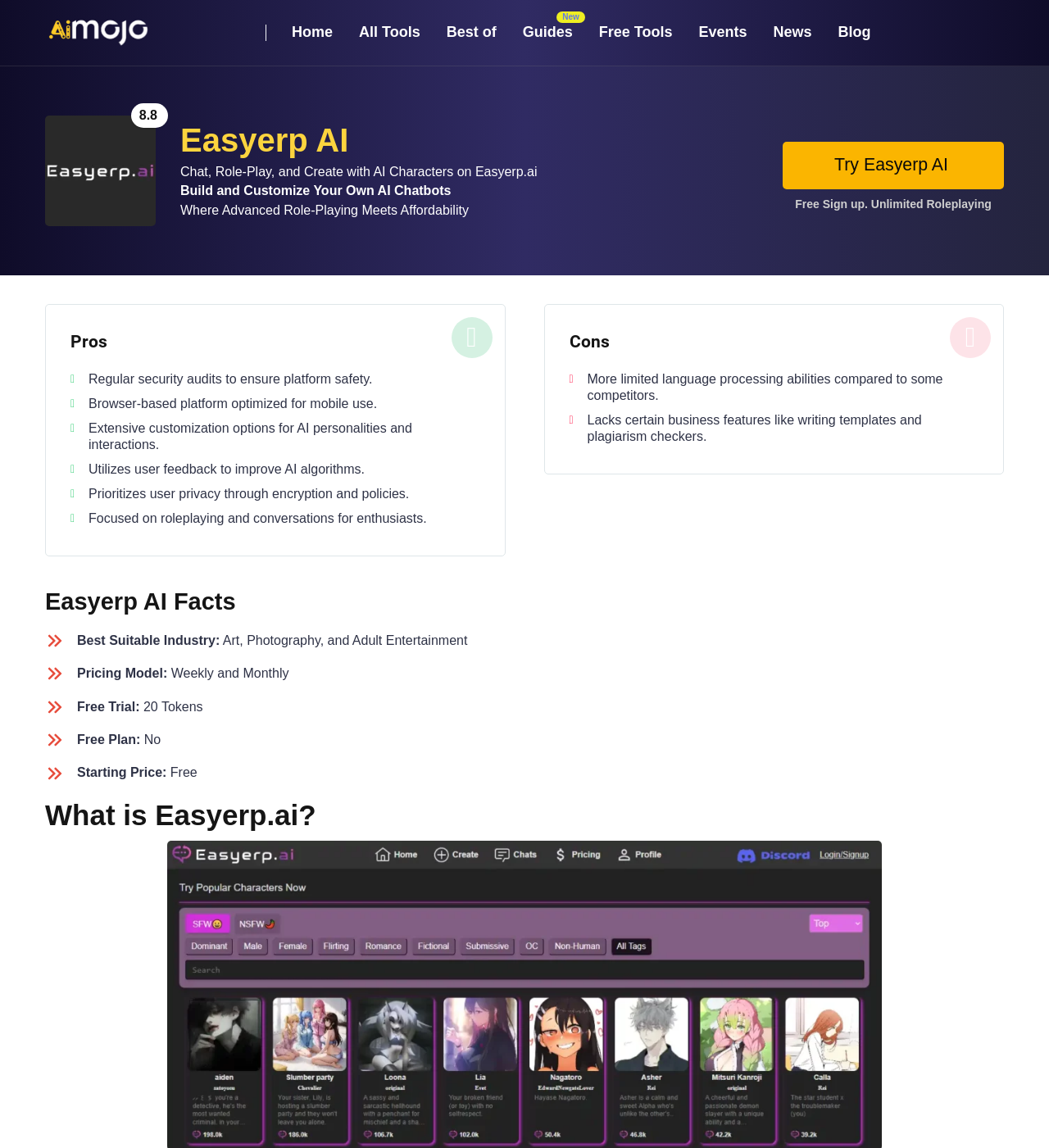Find the bounding box coordinates of the clickable element required to execute the following instruction: "Click on the 'Try Easyerp AI' button". Provide the coordinates as four float numbers between 0 and 1, i.e., [left, top, right, bottom].

[0.746, 0.124, 0.957, 0.165]